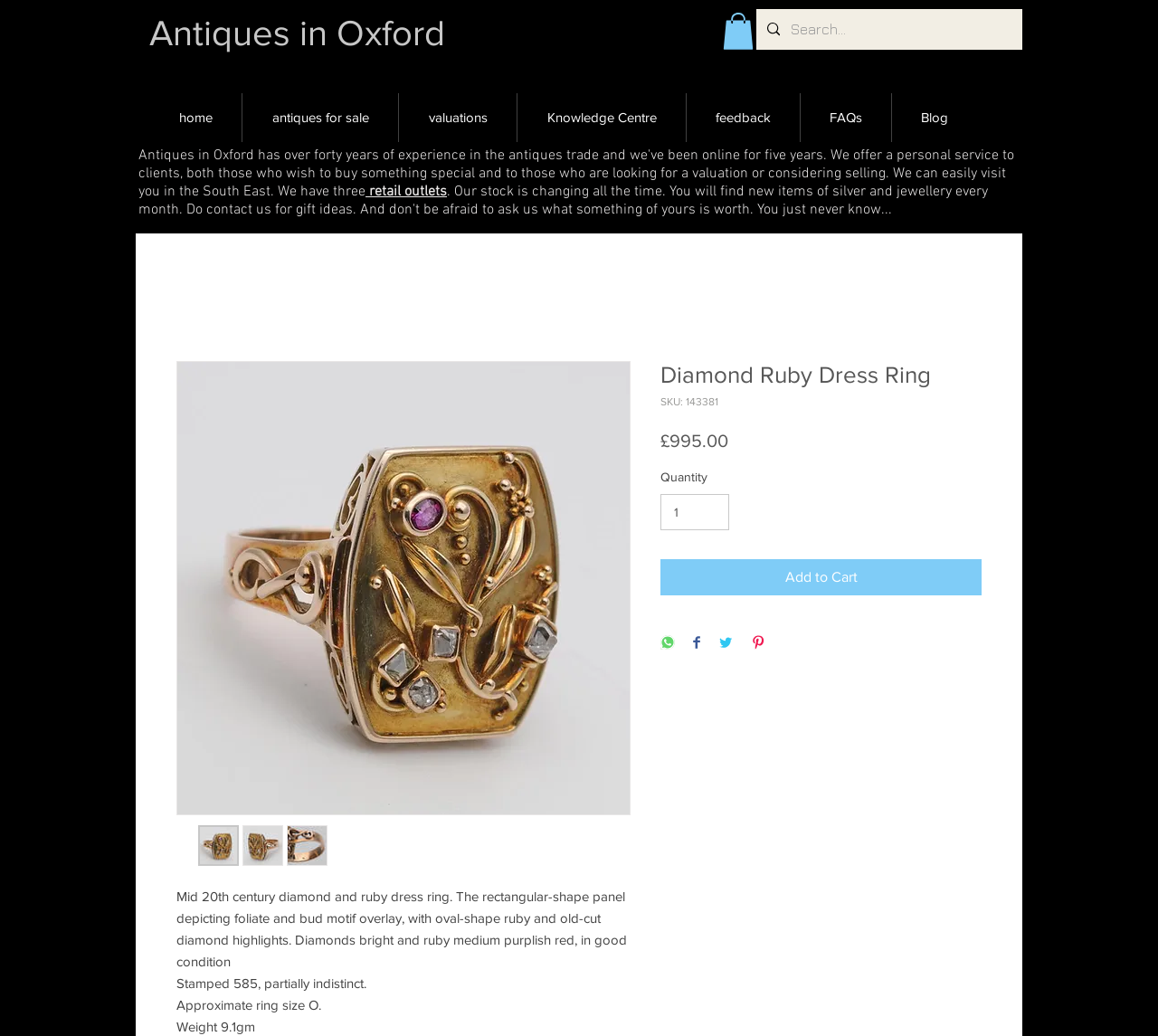What is the material of the ring?
Answer briefly with a single word or phrase based on the image.

585